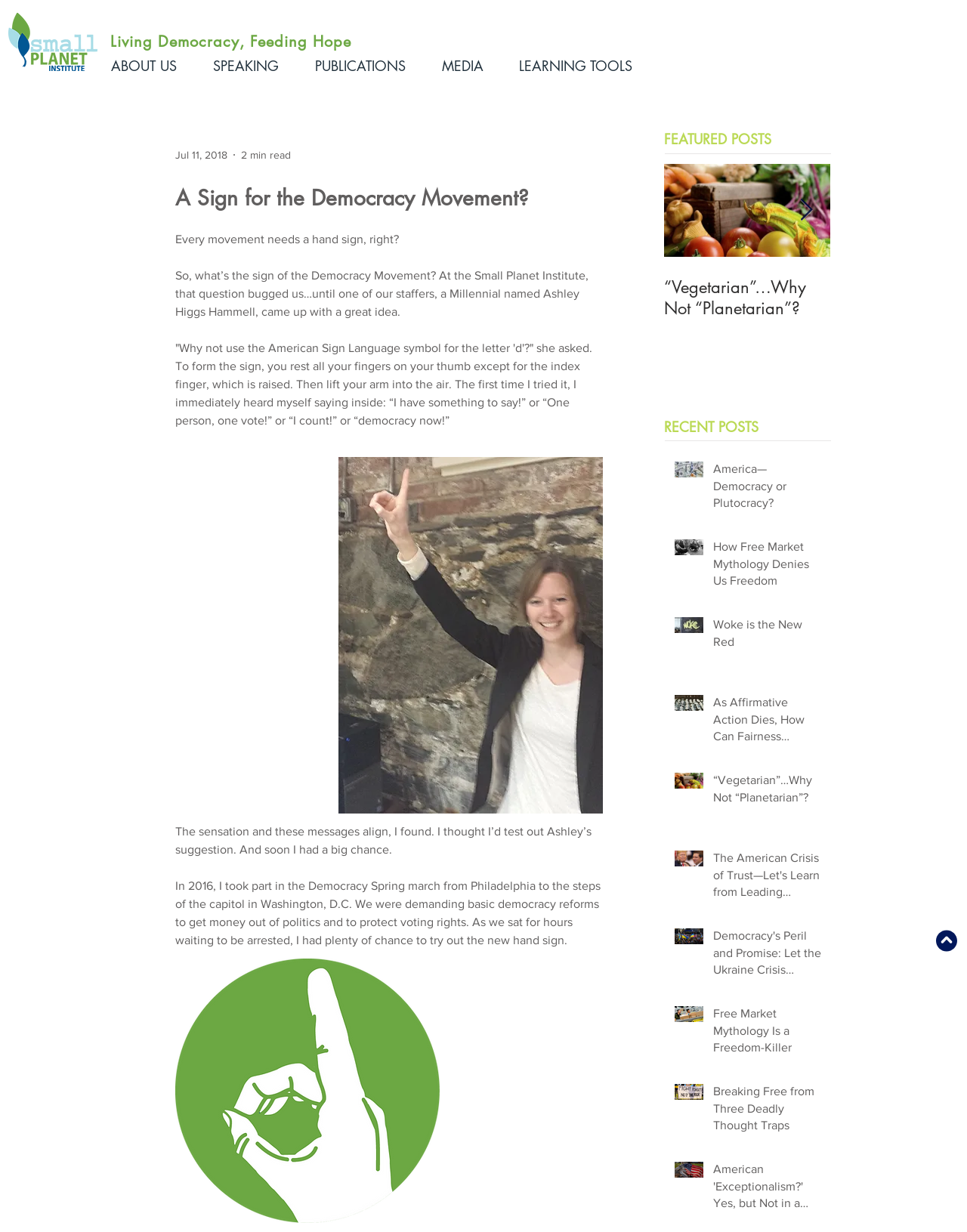Identify the bounding box for the element characterized by the following description: "America—Democracy or Plutocracy?".

[0.738, 0.374, 0.85, 0.42]